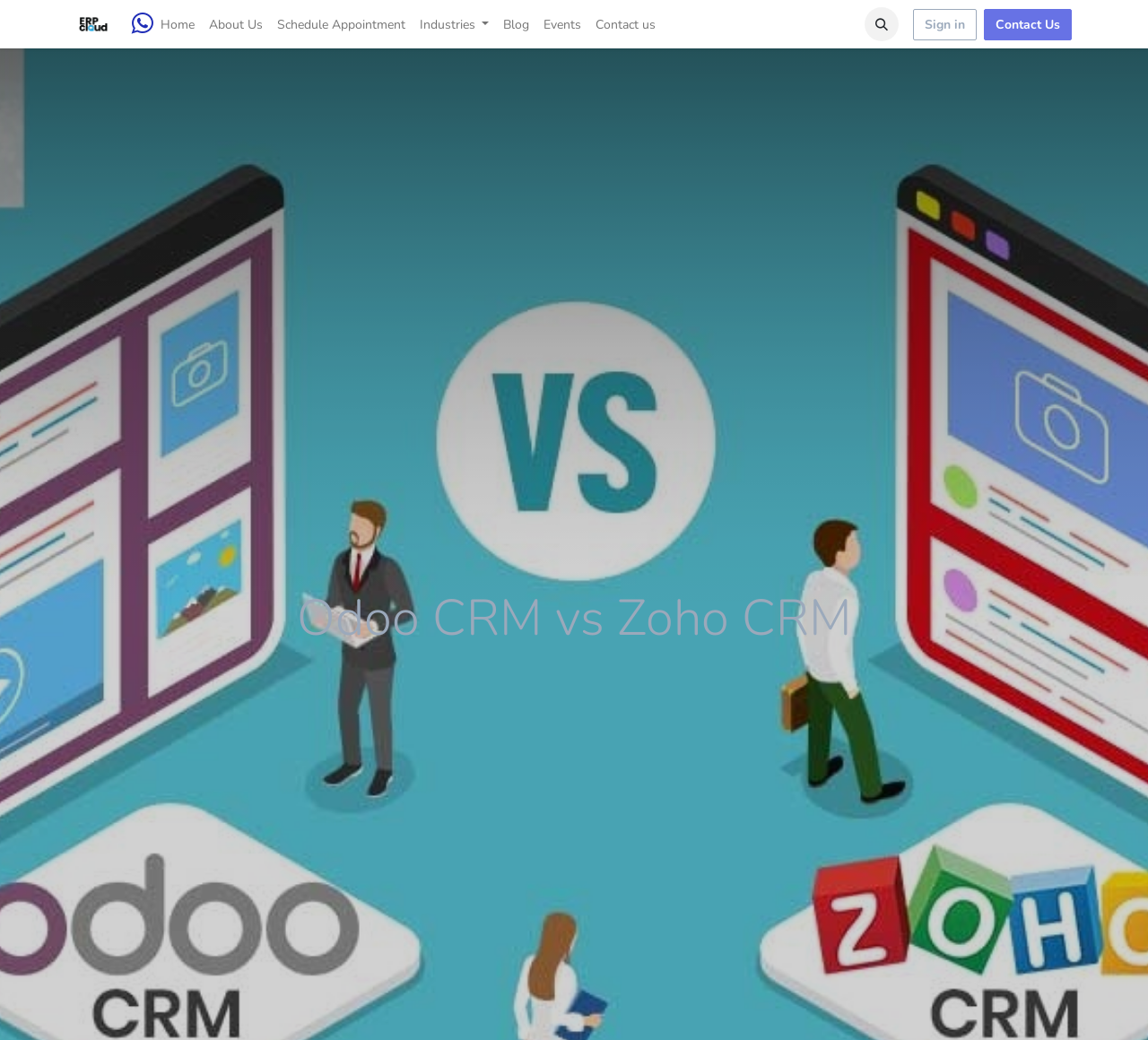Find the UI element described as: "Schedule Appointment" and predict its bounding box coordinates. Ensure the coordinates are four float numbers between 0 and 1, [left, top, right, bottom].

[0.235, 0.007, 0.359, 0.039]